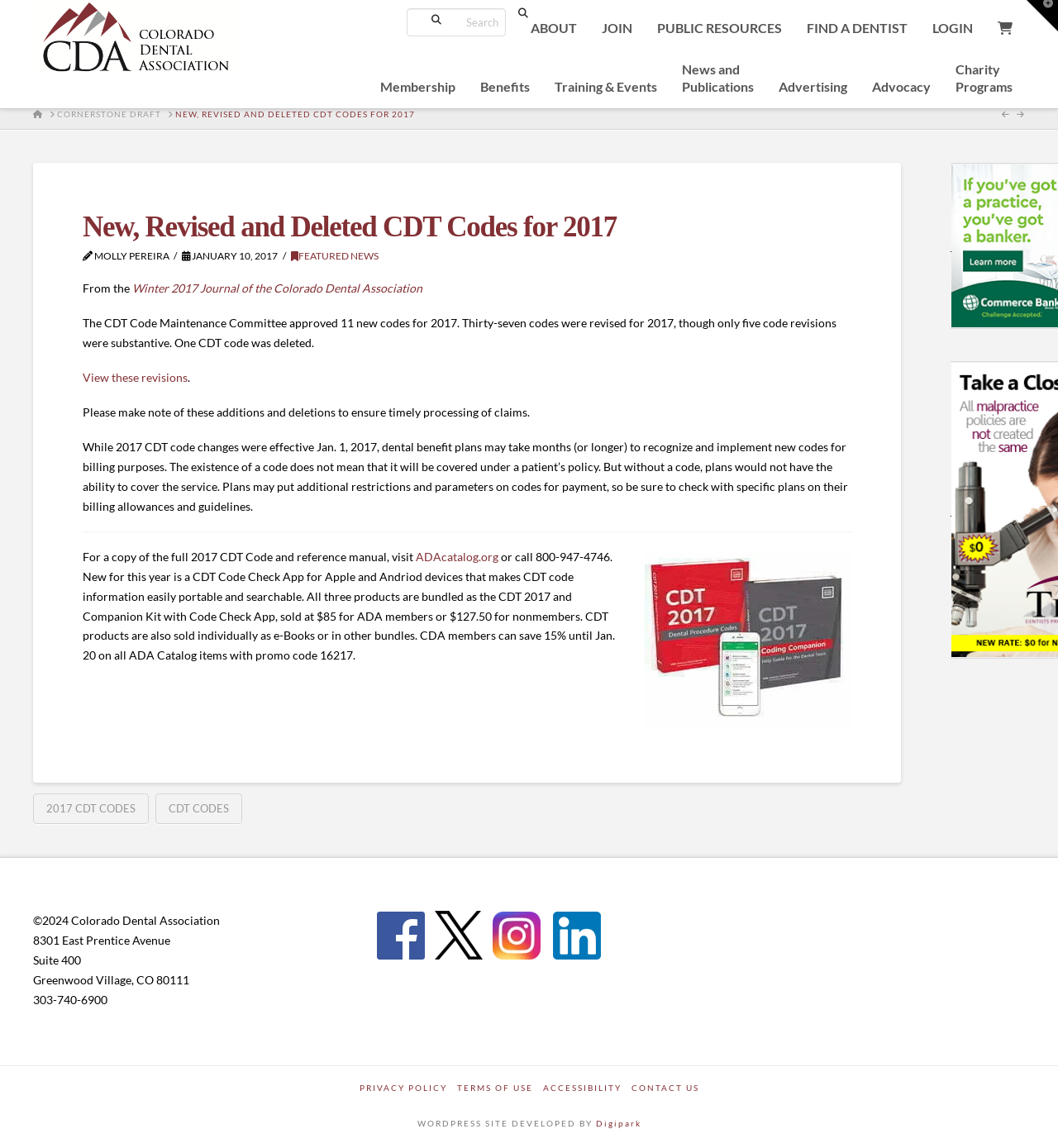What is the phone number of the Colorado Dental Association?
Answer the question with a detailed explanation, including all necessary information.

The answer can be found in the footer section of the webpage, where the contact information of the Colorado Dental Association is listed, including the phone number '303-740-6900'.